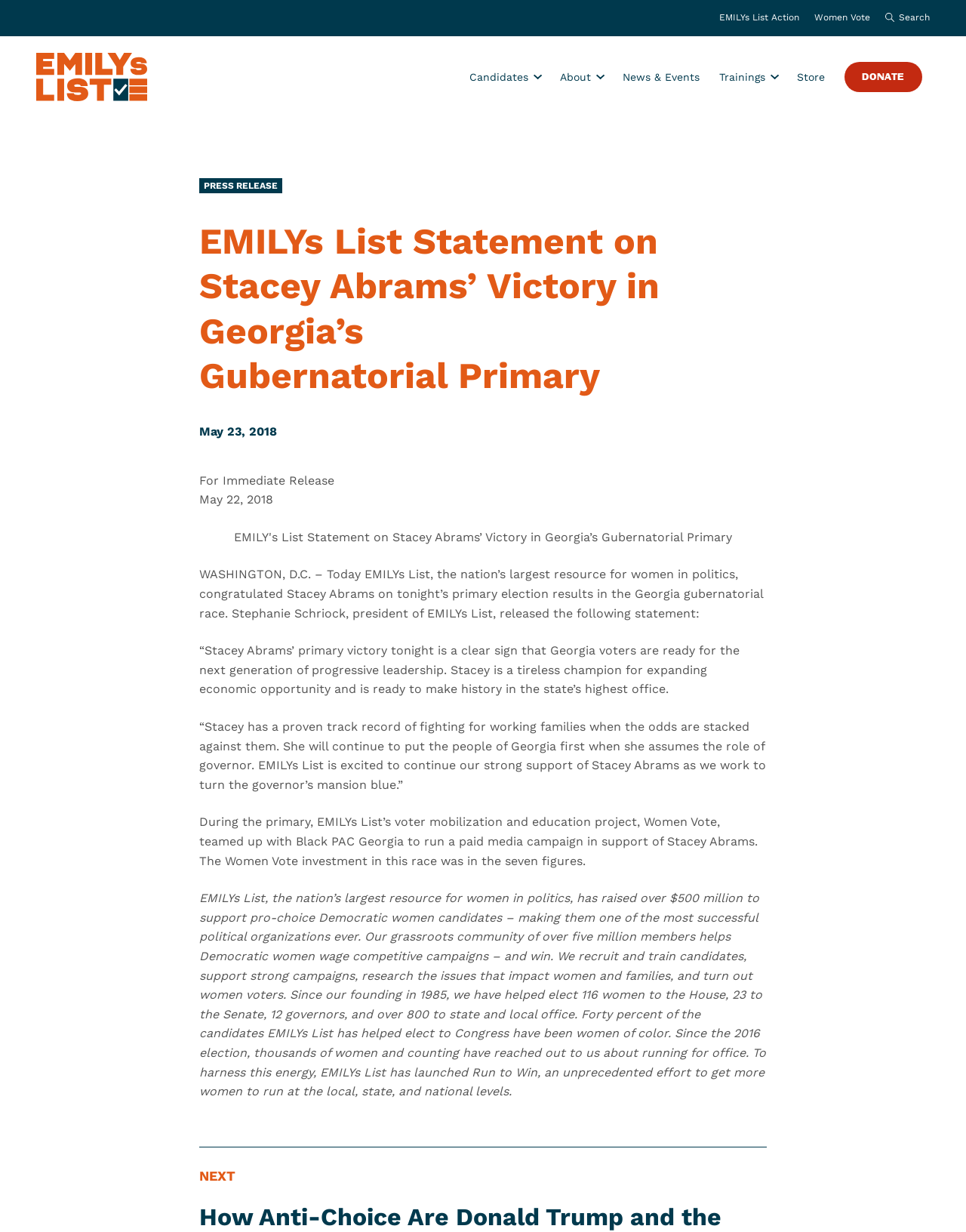Please analyze the image and give a detailed answer to the question:
What is the name of the project that teamed up with Black PAC Georgia?

I found the answer by reading the press release, which mentions that EMILYs List's voter mobilization and education project, Women Vote, teamed up with Black PAC Georgia to run a paid media campaign in support of Stacey Abrams.